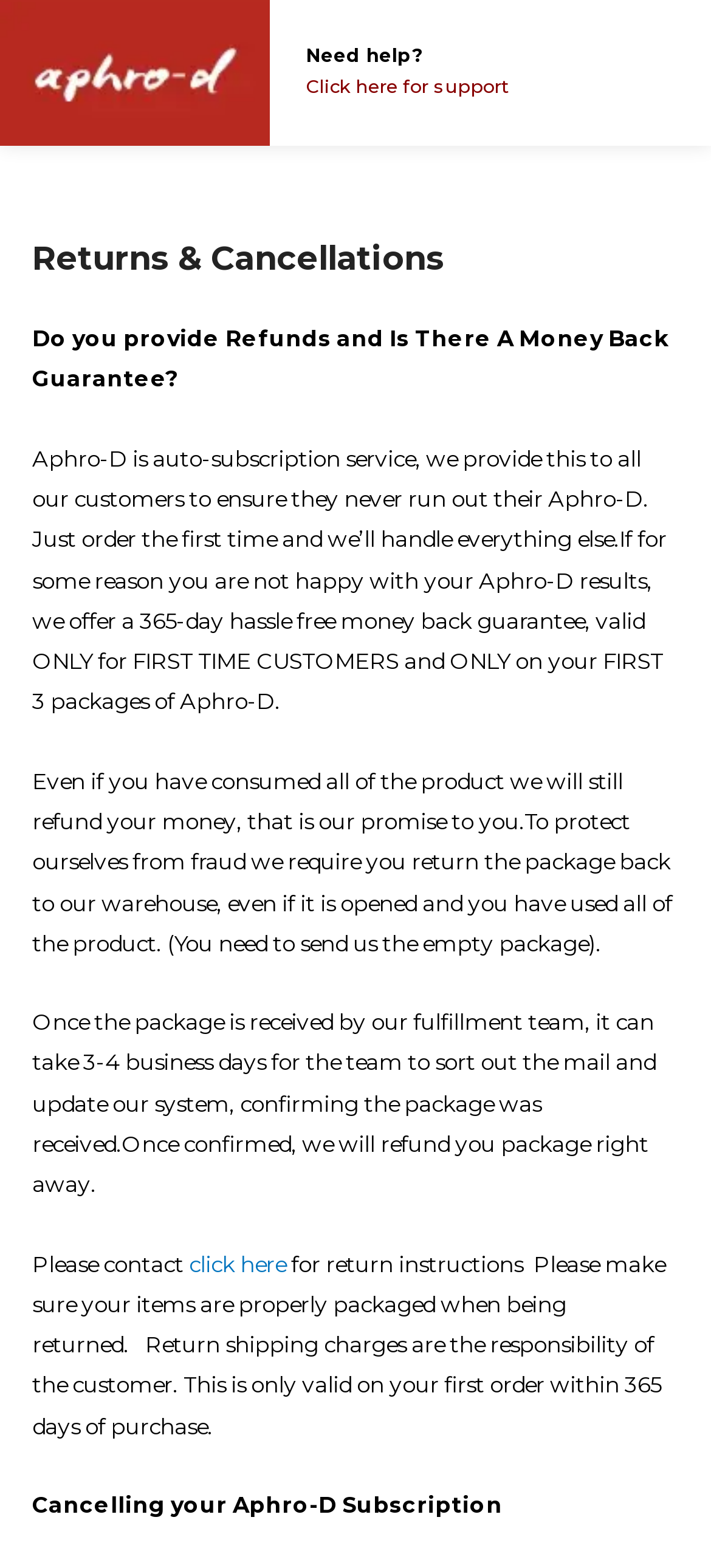Analyze the image and deliver a detailed answer to the question: What is the refund policy for first-time customers?

According to the webpage, Aphro-D offers a 365-day hassle free money back guarantee for first-time customers, which means they can get a refund within 365 days of purchase if they are not happy with the results.